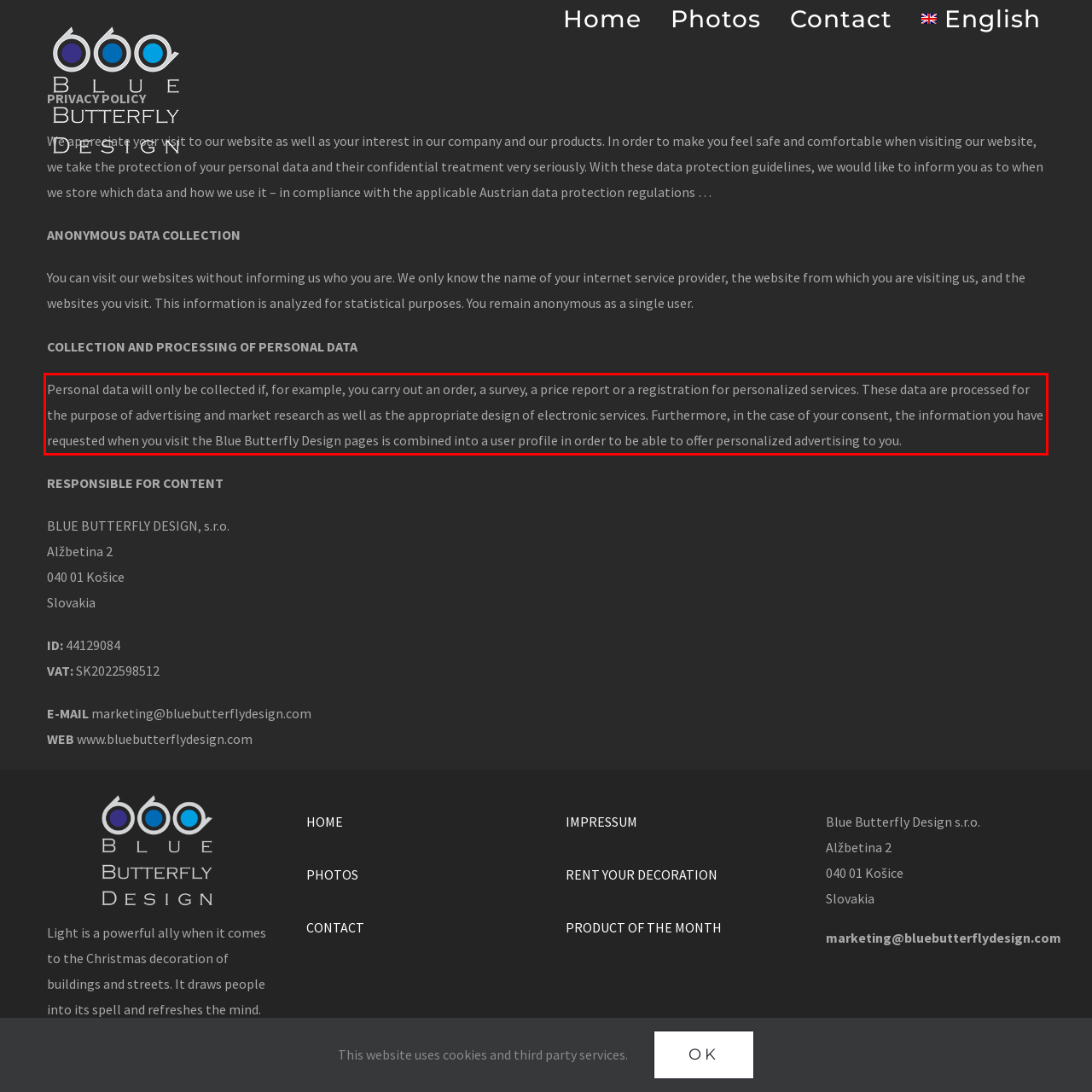From the provided screenshot, extract the text content that is enclosed within the red bounding box.

Personal data will only be collected if, for example, you carry out an order, a survey, a price report or a registration for personalized services. These data are processed for the purpose of advertising and market research as well as the appropriate design of electronic services. Furthermore, in the case of your consent, the information you have requested when you visit the Blue Butterfly Design pages is combined into a user profile in order to be able to offer personalized advertising to you.